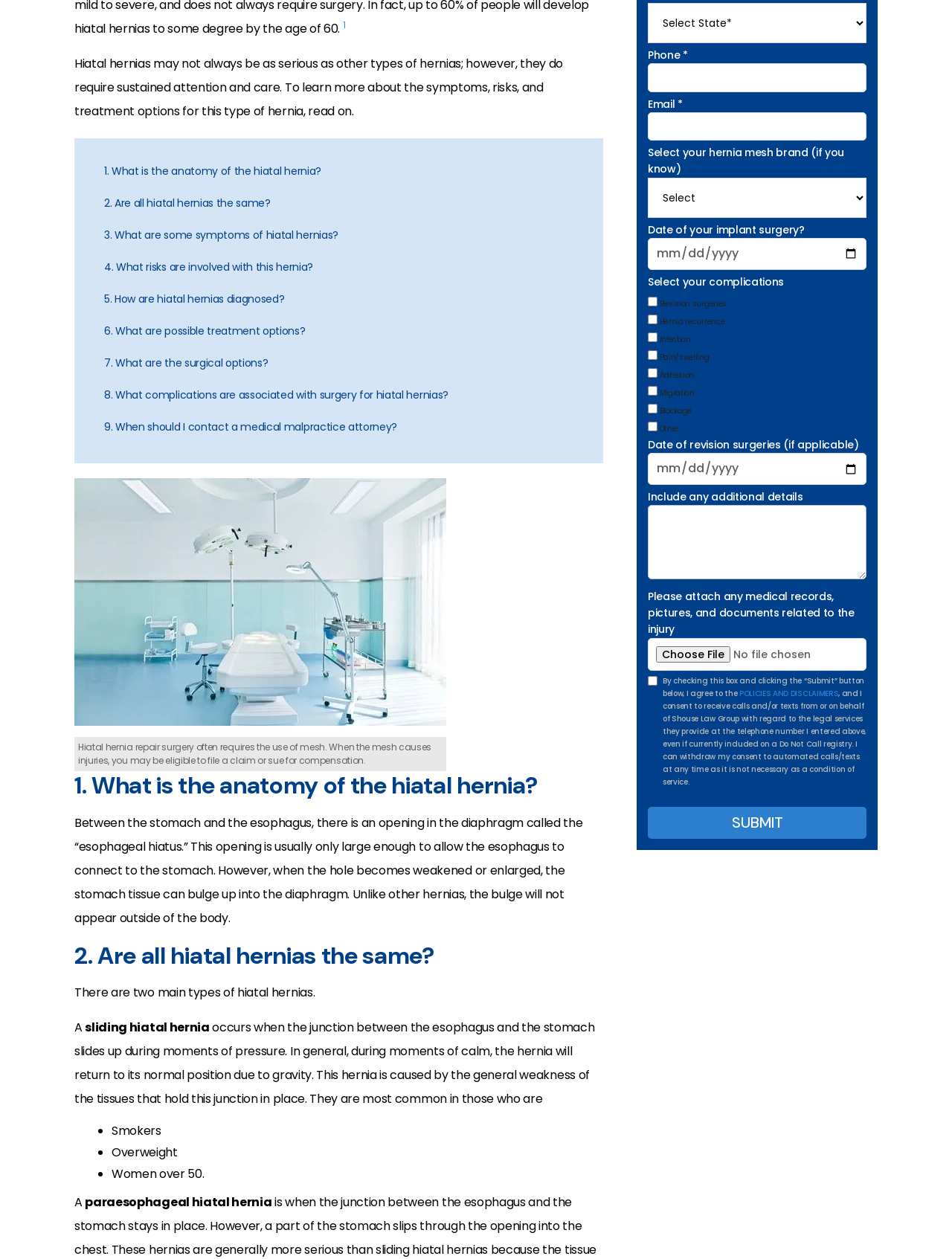Provide the bounding box for the UI element matching this description: "name="your-phone"".

[0.677, 0.45, 0.888, 0.473]